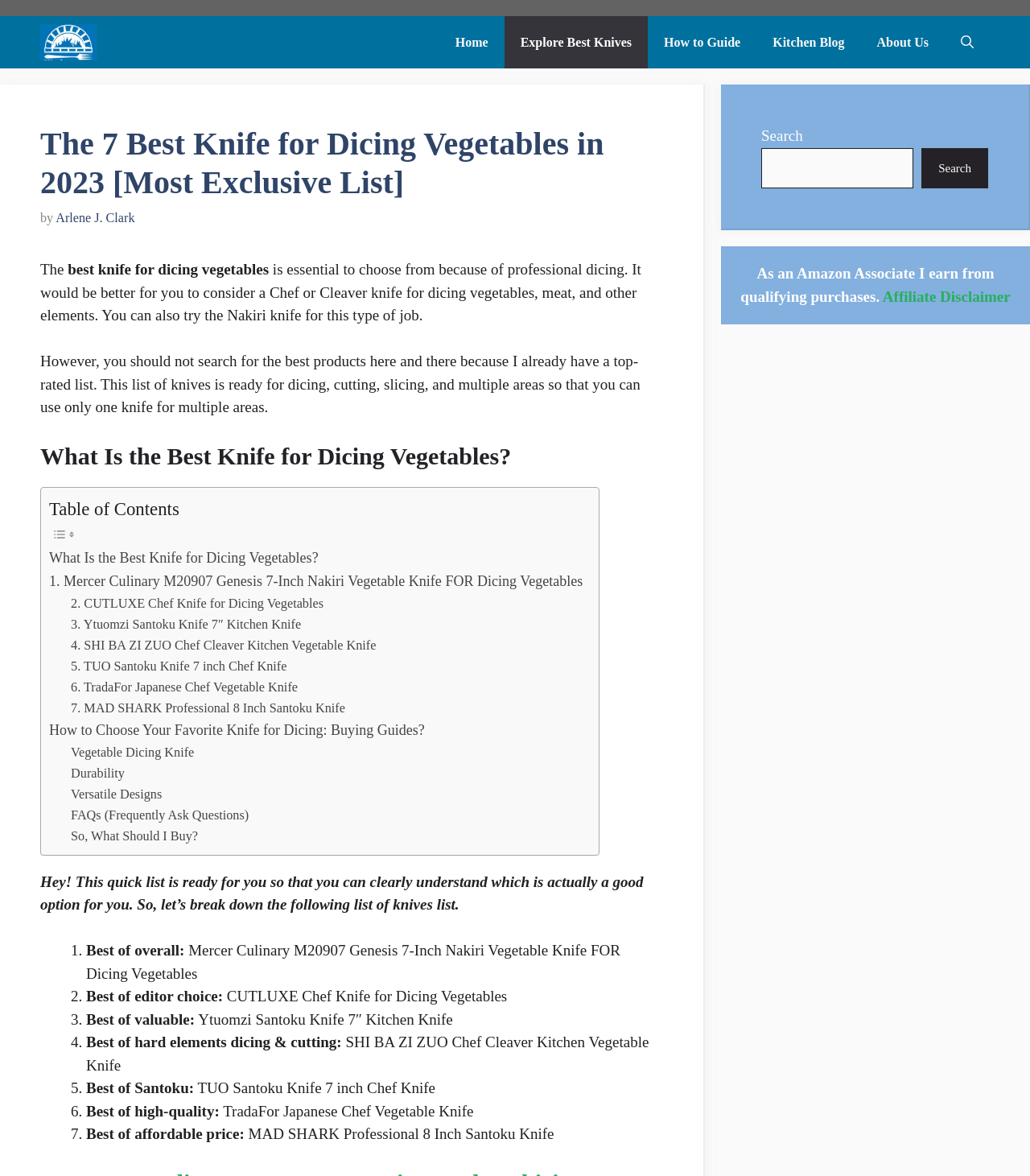Extract the bounding box coordinates of the UI element described by: "FAQs (Frequently Ask Questions)". The coordinates should include four float numbers ranging from 0 to 1, e.g., [left, top, right, bottom].

[0.069, 0.684, 0.242, 0.702]